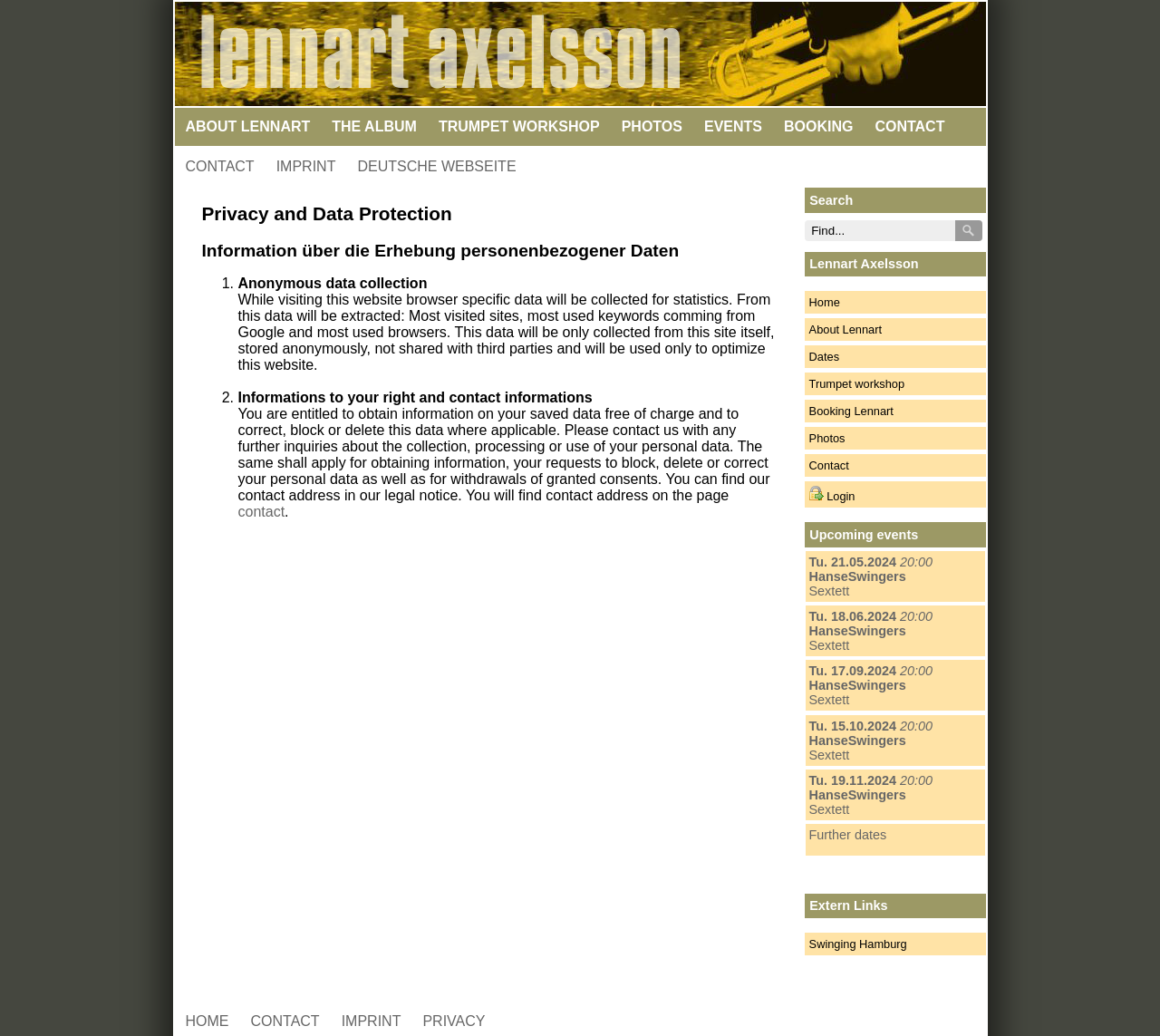Determine the bounding box for the described HTML element: "IMPRINT". Ensure the coordinates are four float numbers between 0 and 1 in the format [left, top, right, bottom].

[0.229, 0.143, 0.299, 0.179]